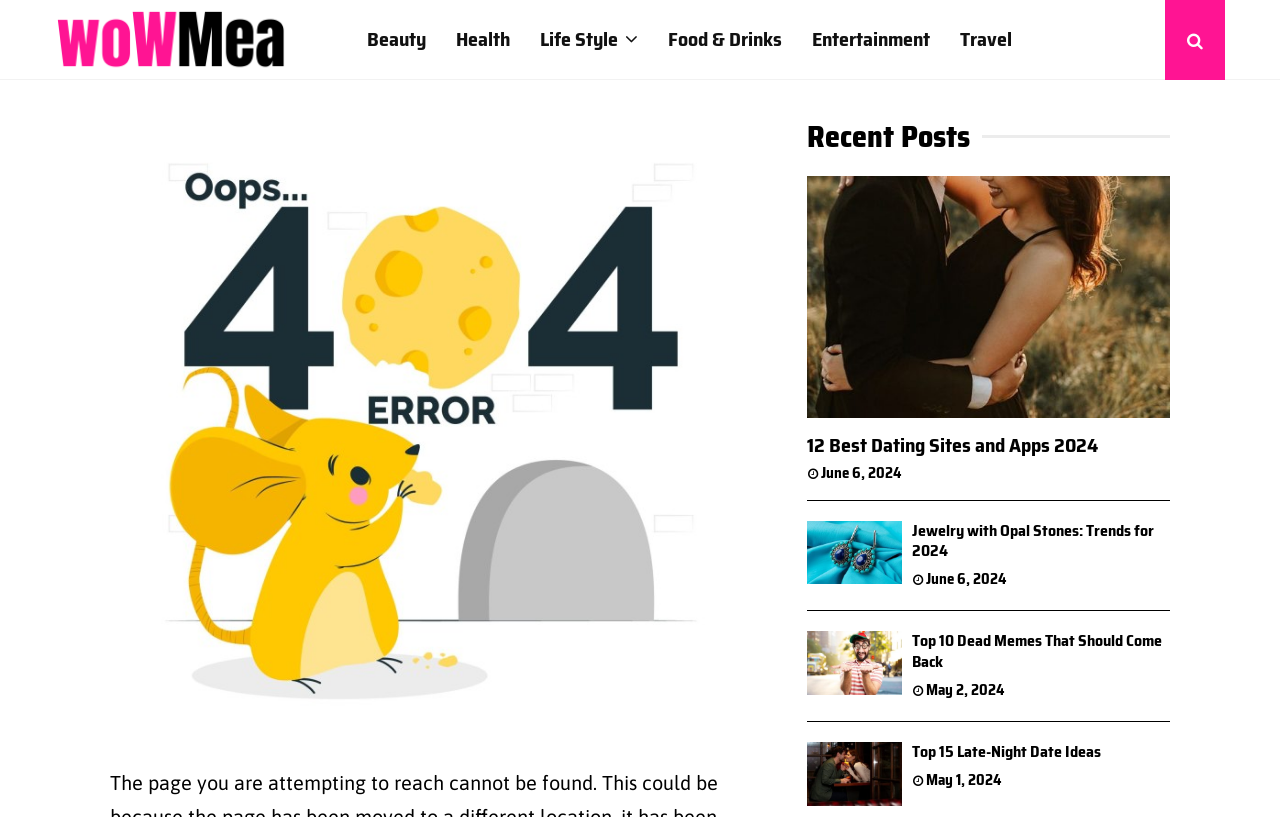Detail the various sections and features present on the webpage.

This webpage displays a 404 error message, indicating that the page the user is attempting to reach cannot be found. At the top of the page, there is a heading "WowMea" with a corresponding link and image. Below this, there are several links to different categories, including "Beauty", "Health", "Life Style", "Food & Drinks", "Entertainment", and "Travel", which are aligned horizontally across the page.

On the right side of the page, there is a search icon represented by a magnifying glass. Below this, there is a large figure that takes up most of the page, containing a 404-error image.

The main content of the page is a list of recent posts, which are displayed in a vertical column. Each post includes a heading, a link to the article, and a timestamp indicating the date it was published. The posts are titled "12 Best Dating Sites and Apps 2024", "Jewelry with Opal Stones: Trends for 2024", "Top 10 Dead Memes That Should Come Back", and "Top 15 Late-Night Date Ideas". The timestamps for these posts range from May 1, 2024, to June 6, 2024.